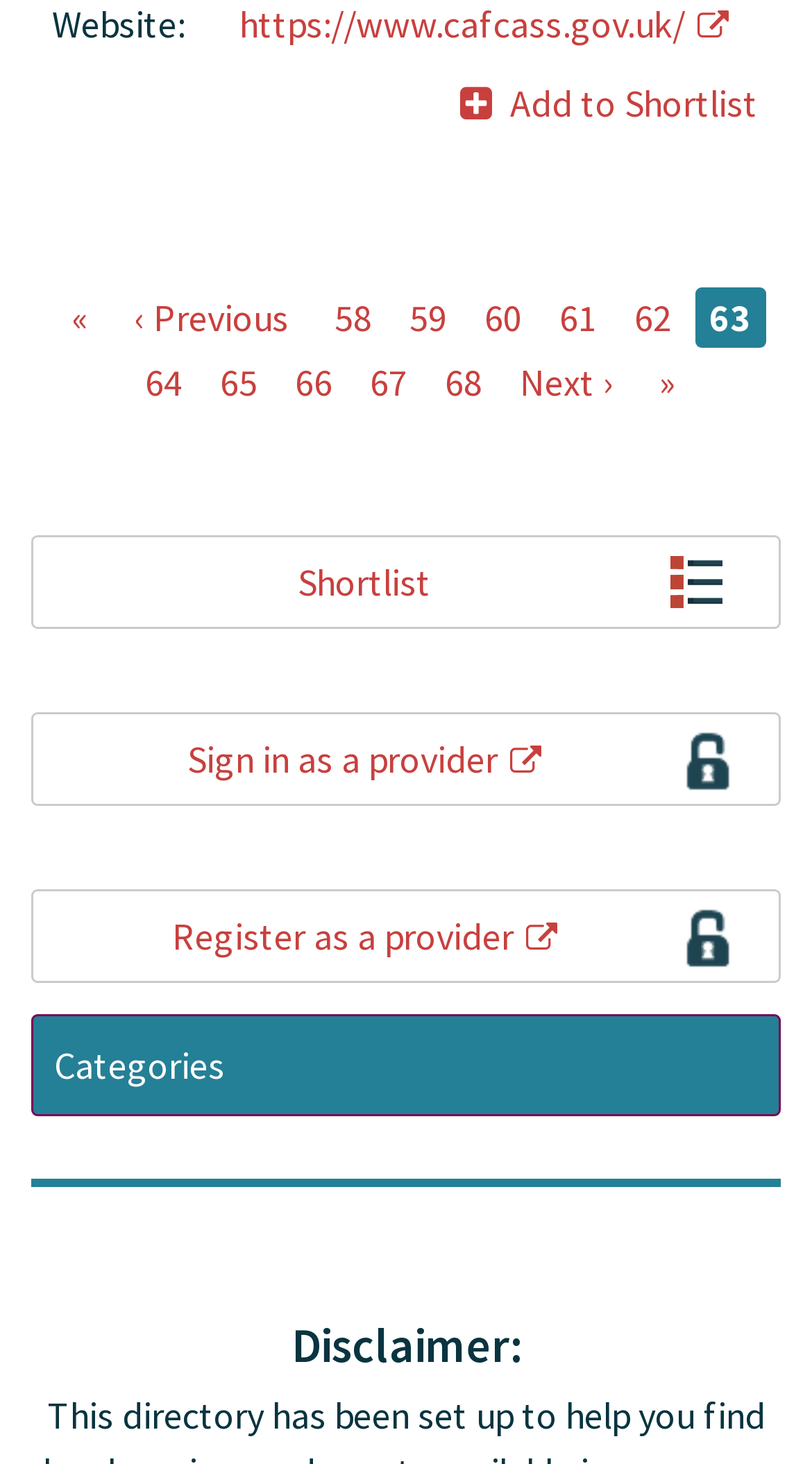What is the text above the 'Categories' button?
Using the details shown in the screenshot, provide a comprehensive answer to the question.

The text above the 'Categories' button is 'Disclaimer:', which is a heading element on the webpage.